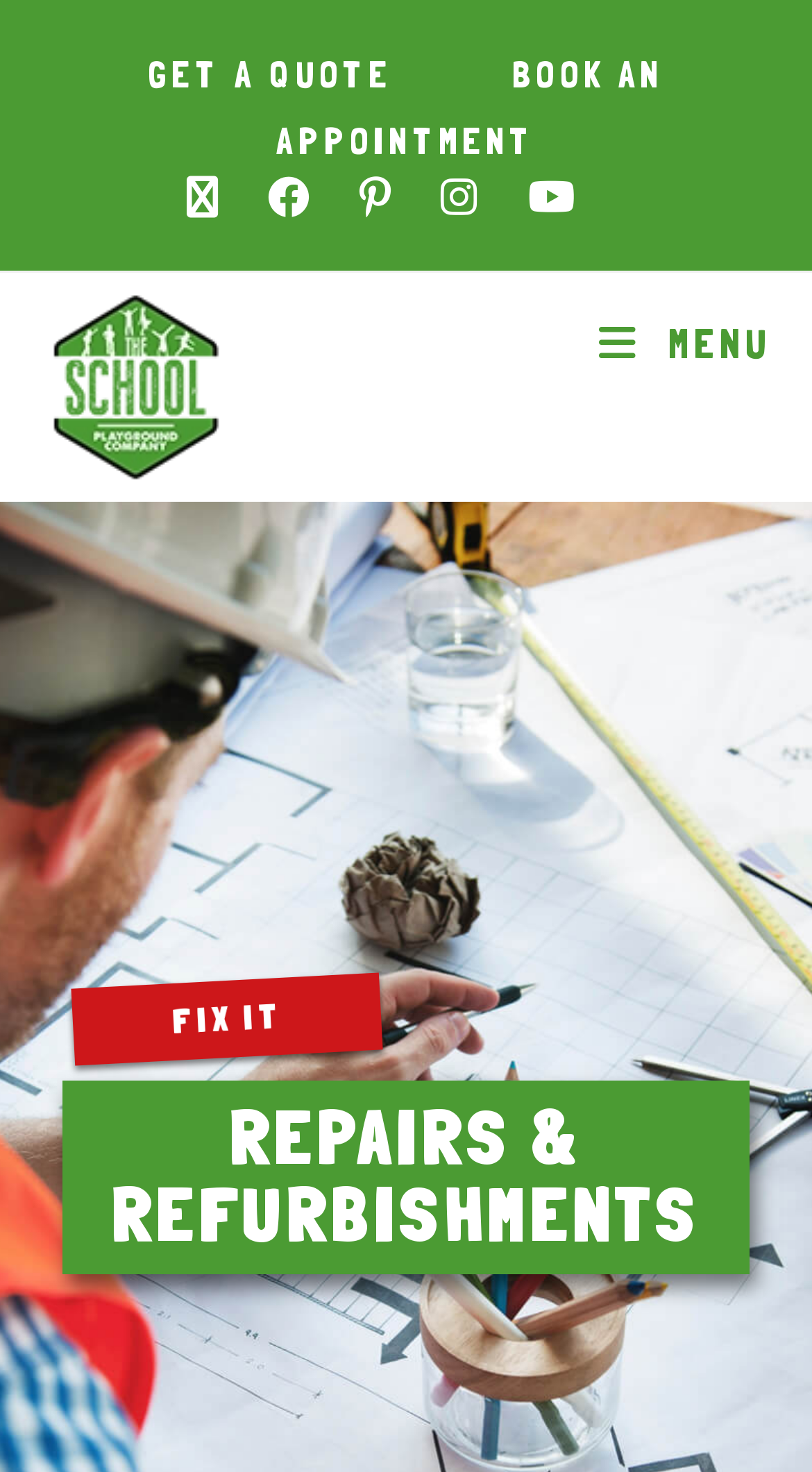Find the bounding box coordinates of the area that needs to be clicked in order to achieve the following instruction: "Book an appointment". The coordinates should be specified as four float numbers between 0 and 1, i.e., [left, top, right, bottom].

[0.341, 0.035, 0.818, 0.111]